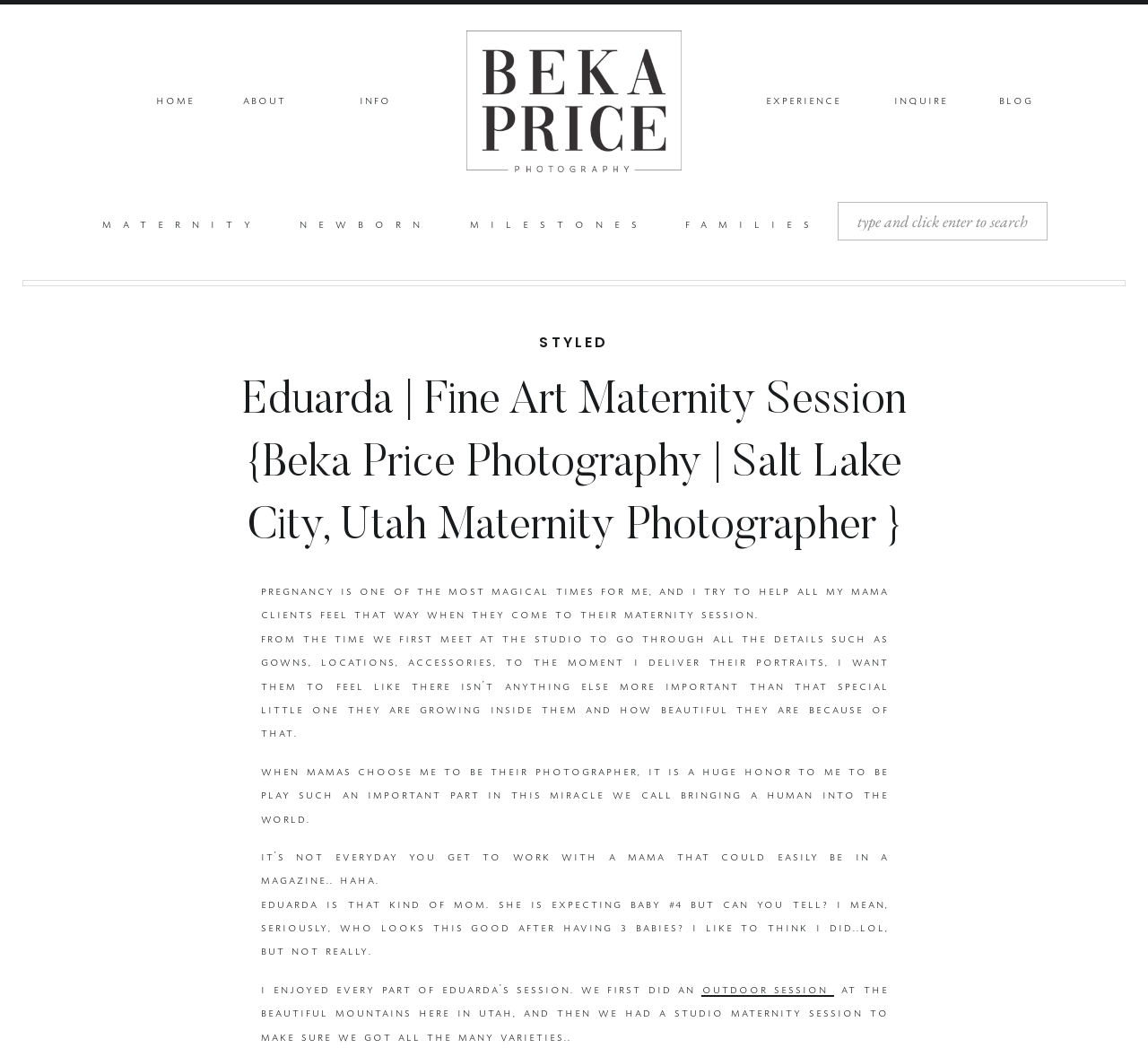What type of photography is the website about?
Analyze the screenshot and provide a detailed answer to the question.

Based on the webpage content, I can see that the website is about maternity photography. The text mentions 'maternity session', 'mama clients', and 'pregnancy', which suggests that the website is focused on capturing the beauty of pregnancy and motherhood through photography.